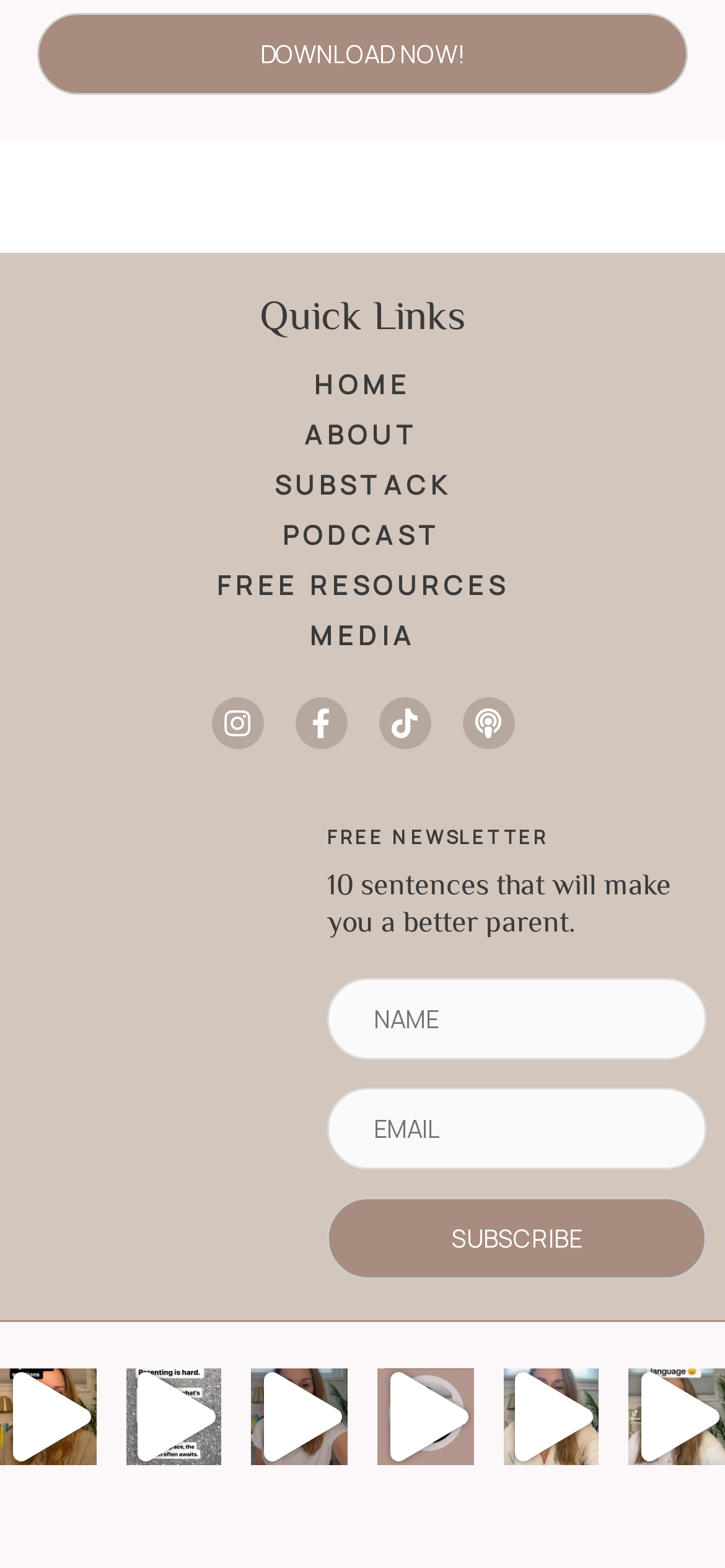Please determine the bounding box of the UI element that matches this description: Home. The coordinates should be given as (top-left x, top-left y, bottom-right x, bottom-right y), with all values between 0 and 1.

[0.051, 0.23, 0.949, 0.26]